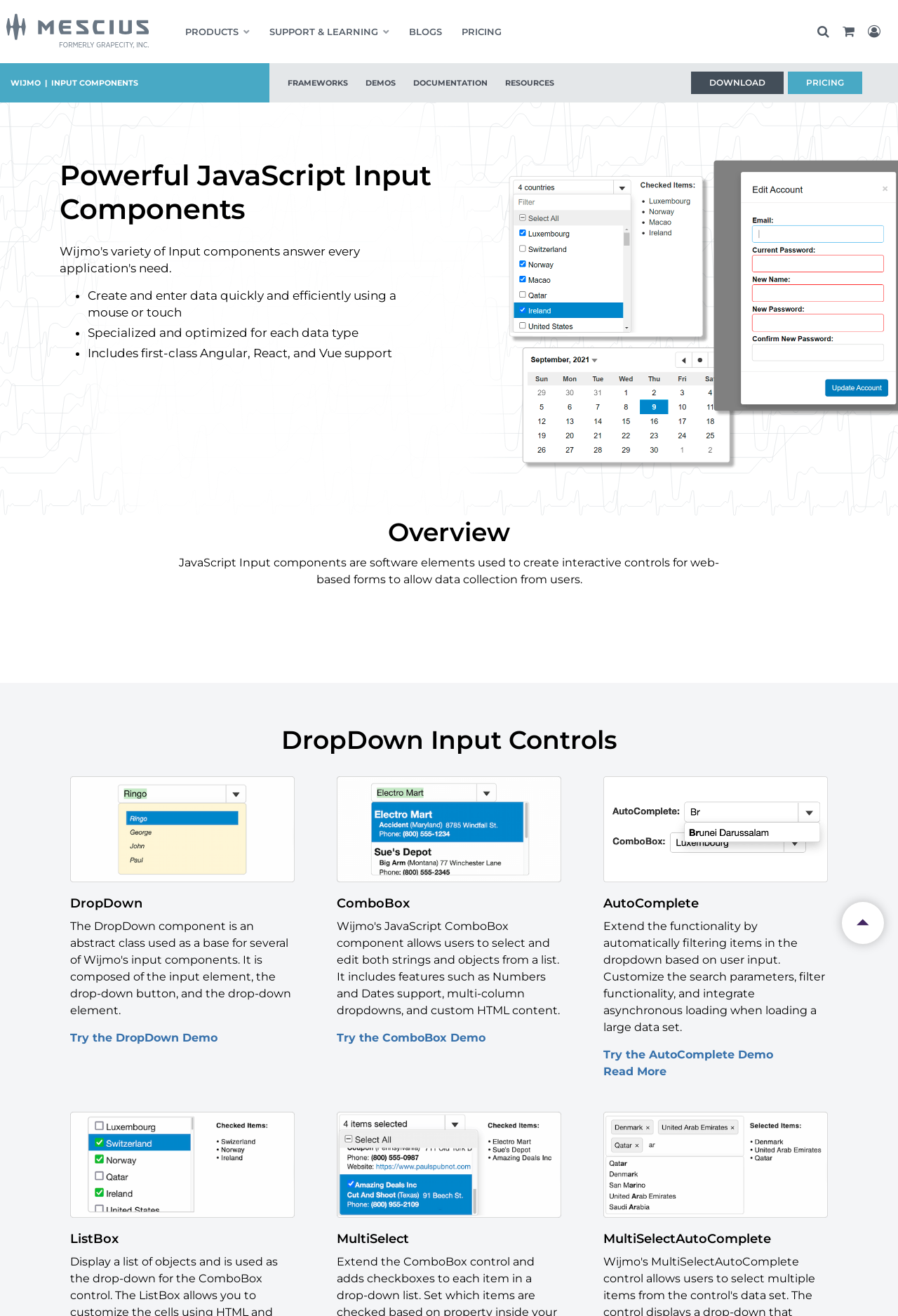Identify the bounding box coordinates for the region of the element that should be clicked to carry out the instruction: "Click the Back to top button". The bounding box coordinates should be four float numbers between 0 and 1, i.e., [left, top, right, bottom].

[0.938, 0.685, 0.984, 0.717]